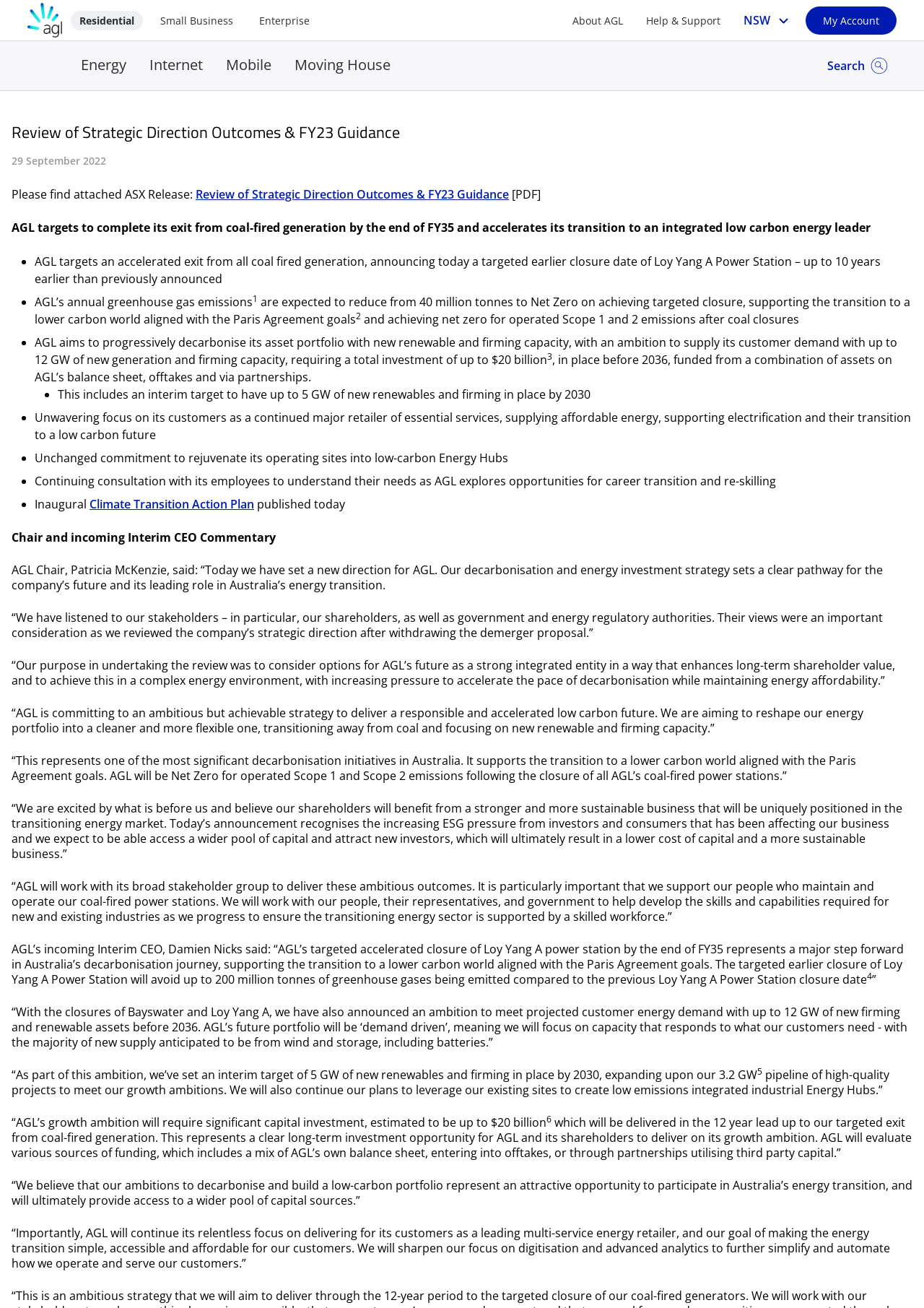Could you determine the bounding box coordinates of the clickable element to complete the instruction: "Click on the 'Sign in / Join' link"? Provide the coordinates as four float numbers between 0 and 1, i.e., [left, top, right, bottom].

None